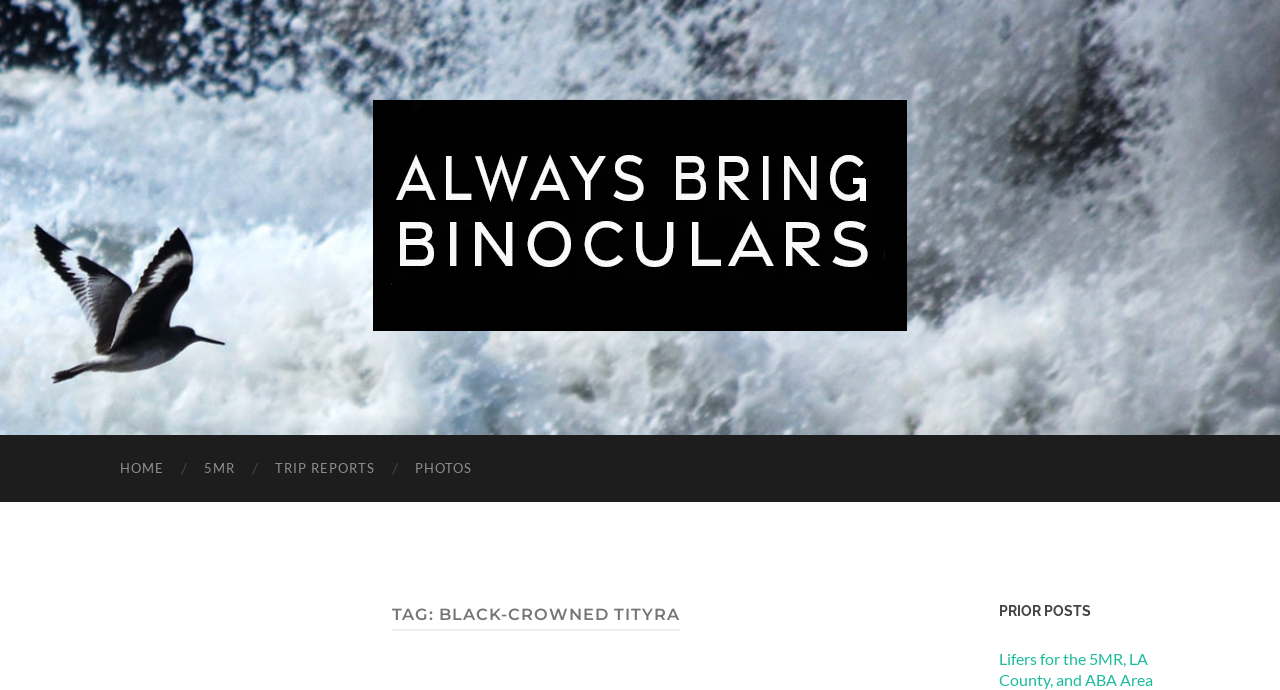What is the purpose of the image on the webpage? Using the information from the screenshot, answer with a single word or phrase.

Illustration